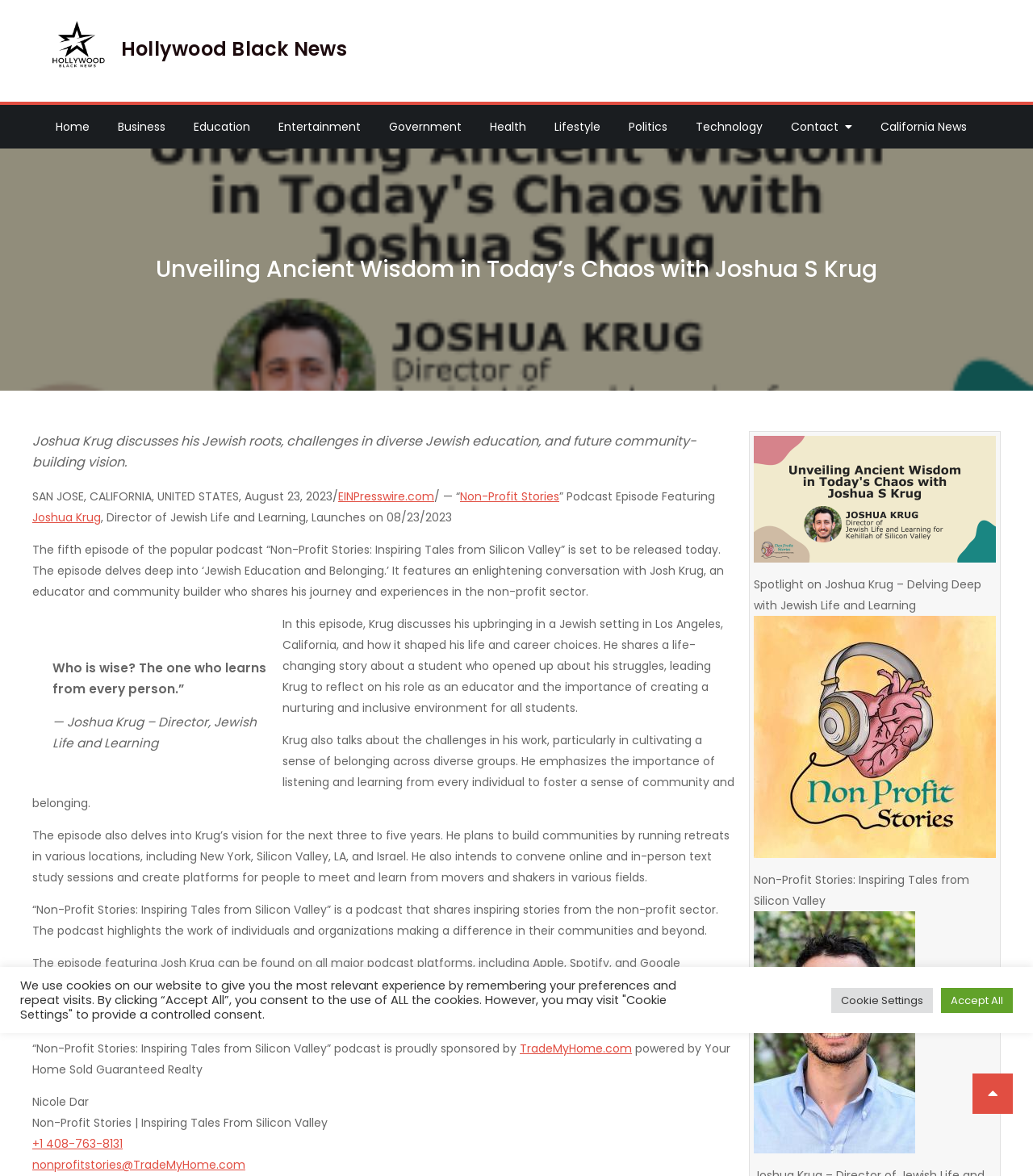Please find the bounding box coordinates of the element that needs to be clicked to perform the following instruction: "Click the link to Hollywood Black News". The bounding box coordinates should be four float numbers between 0 and 1, represented as [left, top, right, bottom].

[0.117, 0.03, 0.336, 0.053]